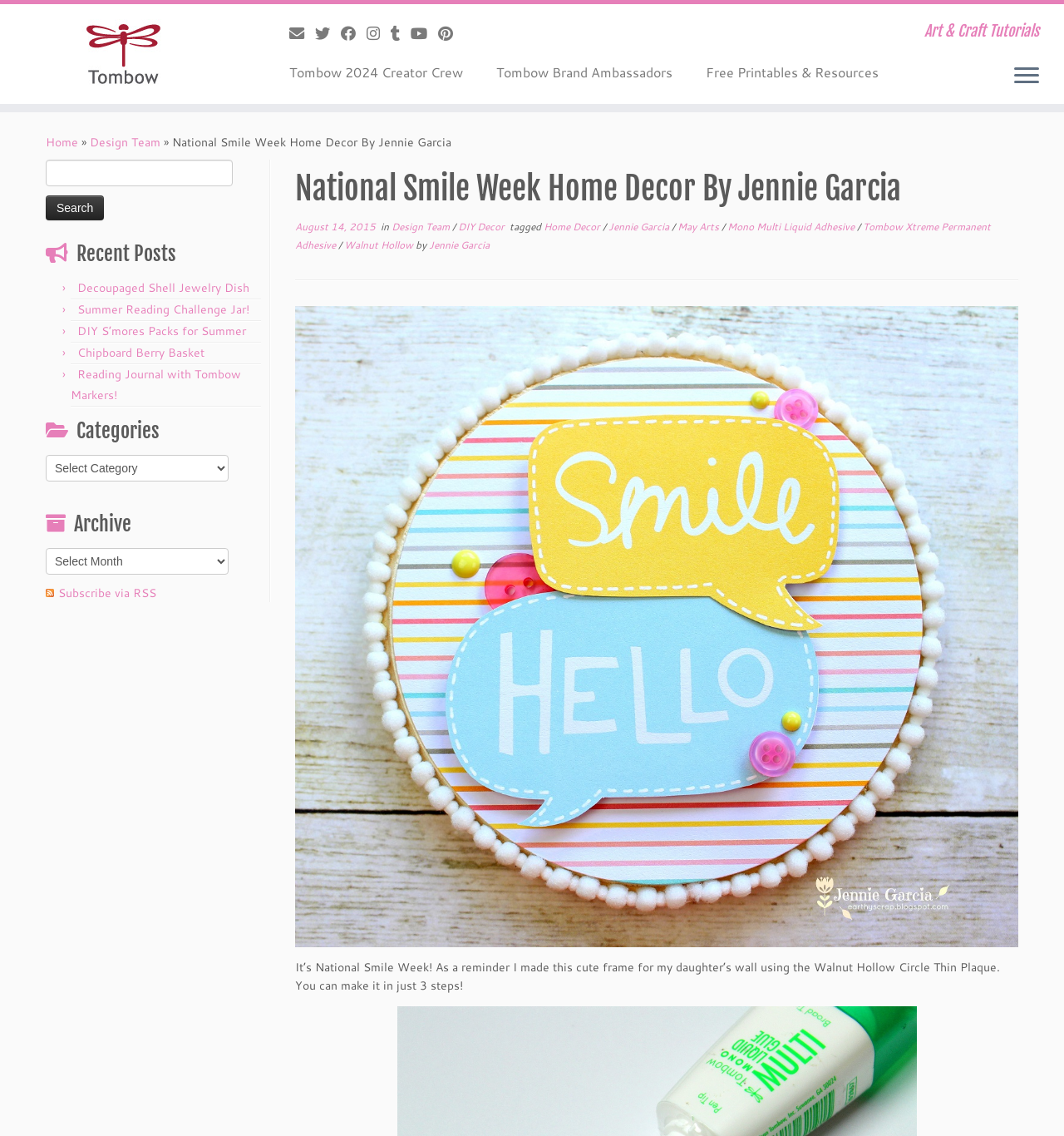Can you provide the bounding box coordinates for the element that should be clicked to implement the instruction: "Open the menu"?

[0.953, 0.056, 0.977, 0.078]